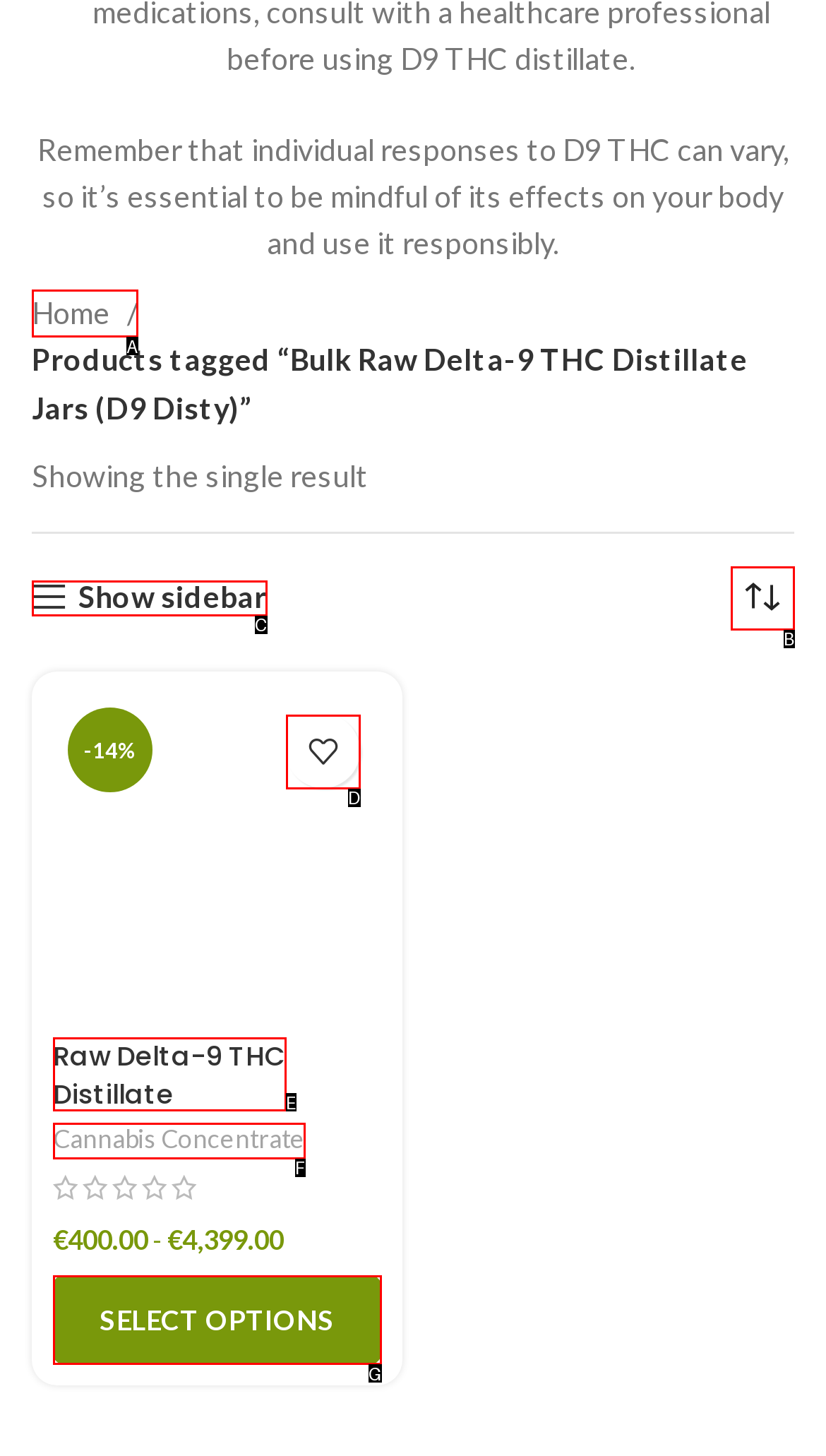Determine the UI element that matches the description: Add to wishlist
Answer with the letter from the given choices.

D